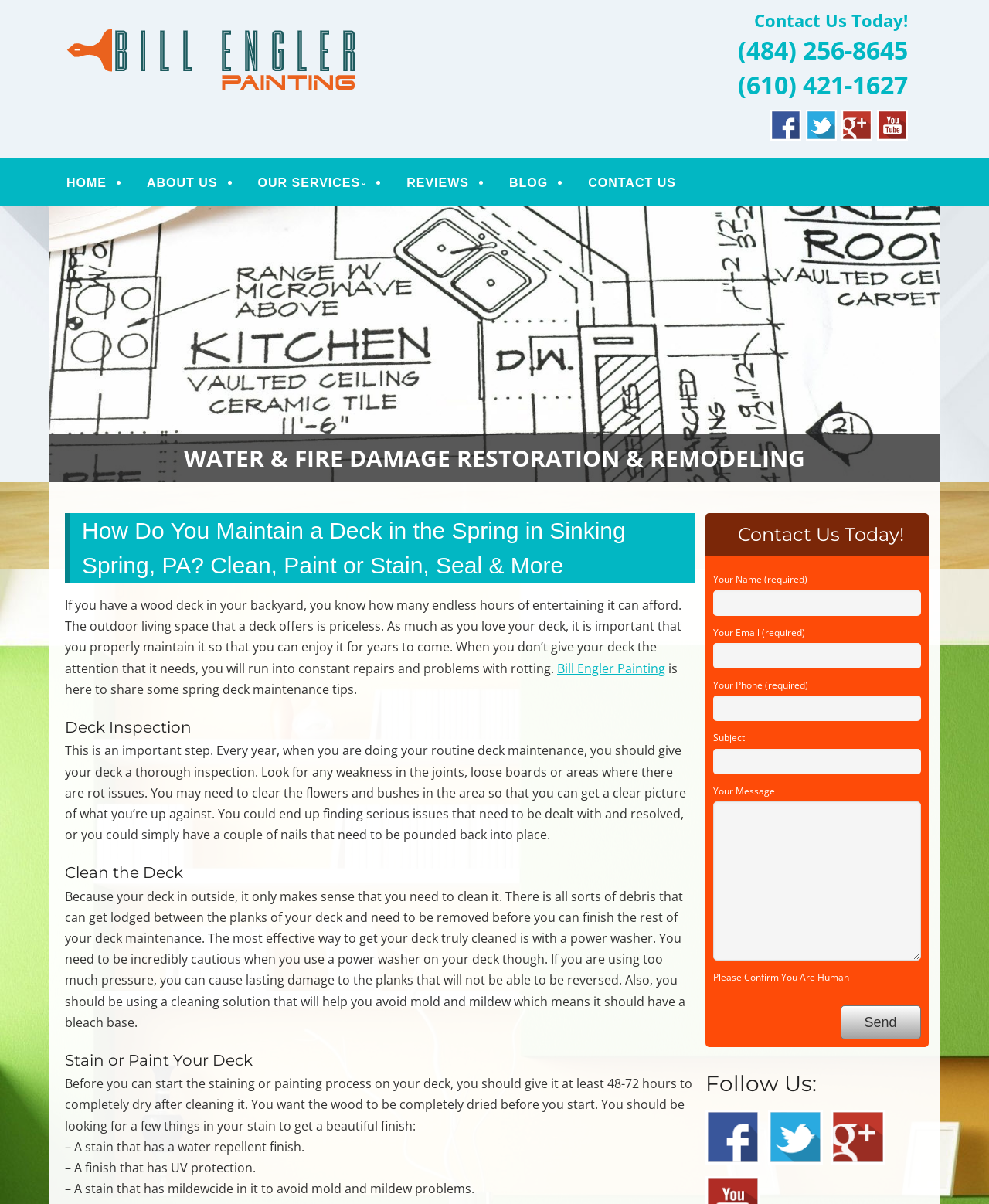Pinpoint the bounding box coordinates of the clickable element needed to complete the instruction: "Click on the 'Facebook' link". The coordinates should be provided as four float numbers between 0 and 1: [left, top, right, bottom].

[0.779, 0.101, 0.81, 0.121]